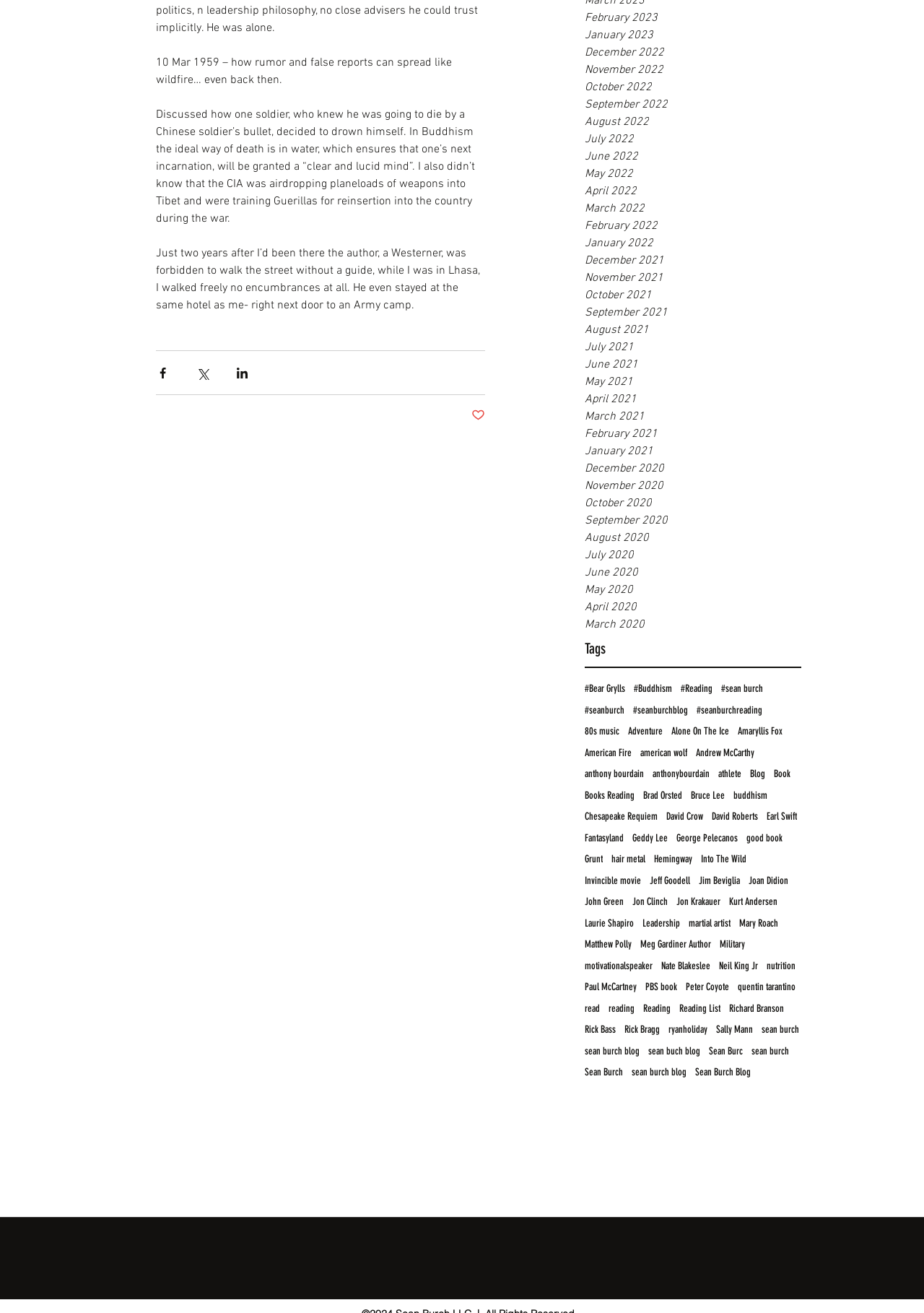Please provide a comprehensive response to the question below by analyzing the image: 
How many tags are listed?

I counted the number of links under the 'tags' navigation menu and found that there are 59 tags listed.